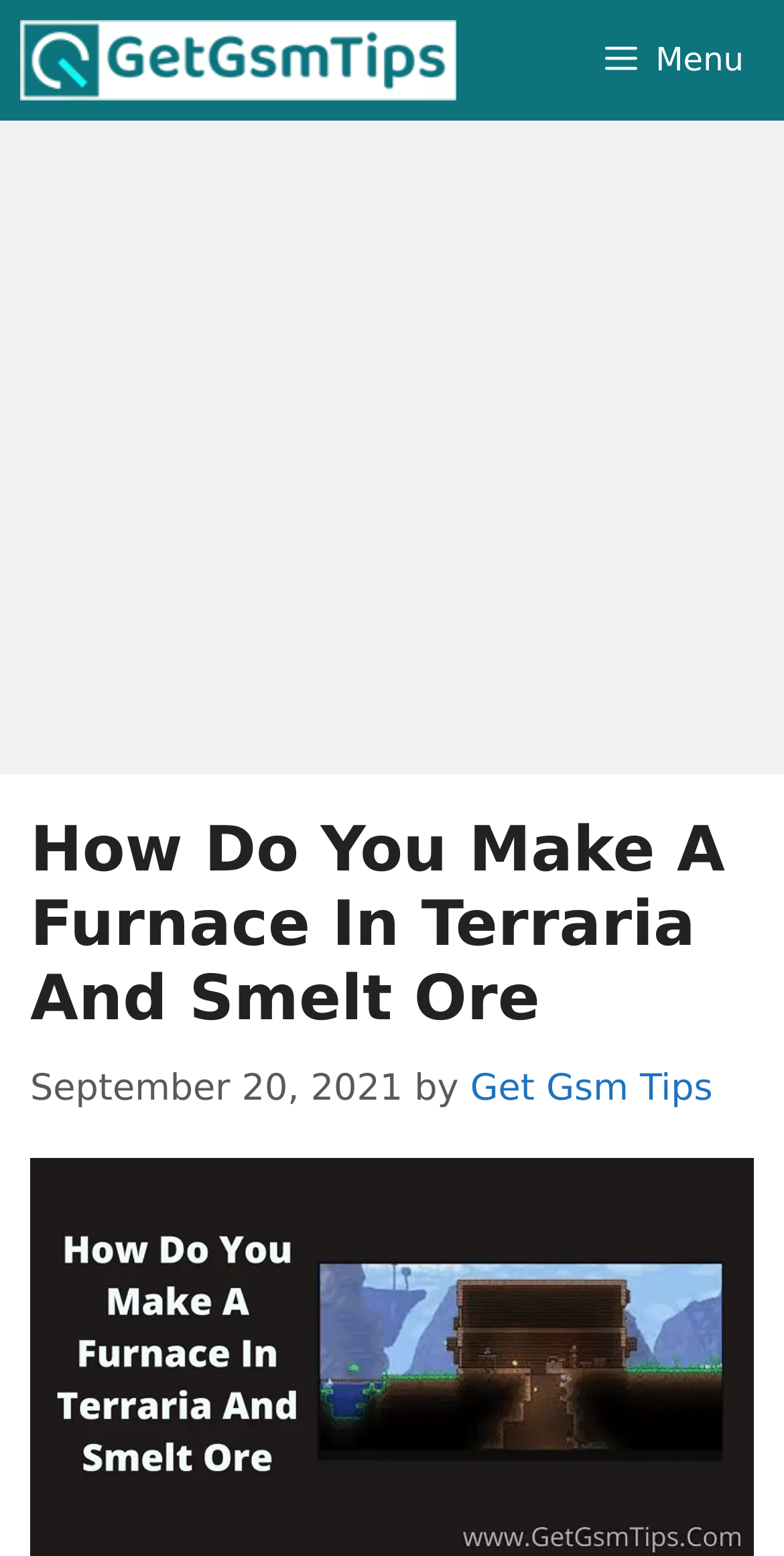How many navigation links are in the top navigation?
Using the visual information from the image, give a one-word or short-phrase answer.

2